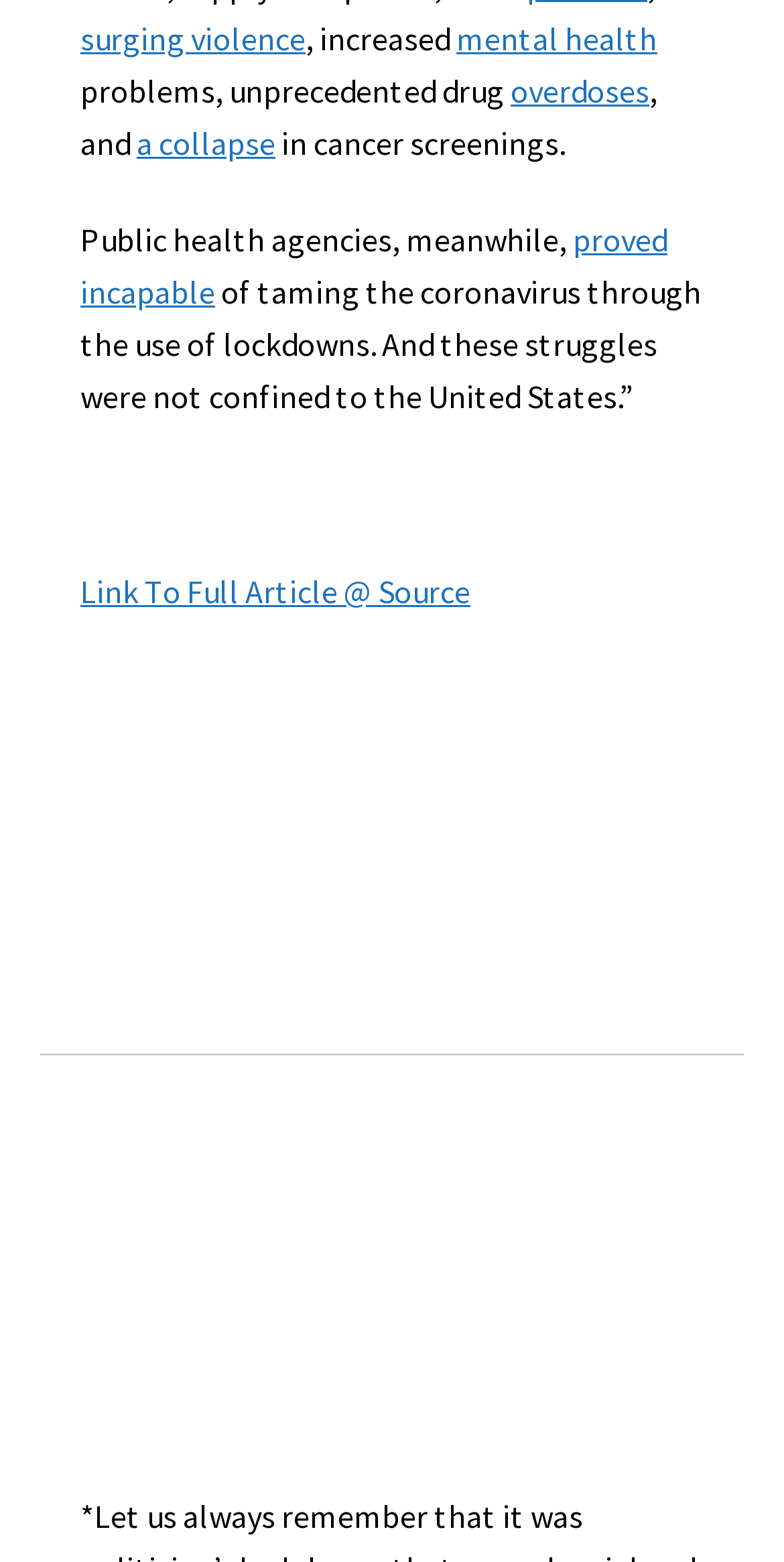From the webpage screenshot, identify the region described by proved incapable. Provide the bounding box coordinates as (top-left x, top-left y, bottom-right x, bottom-right y), with each value being a floating point number between 0 and 1.

[0.103, 0.586, 0.851, 0.645]